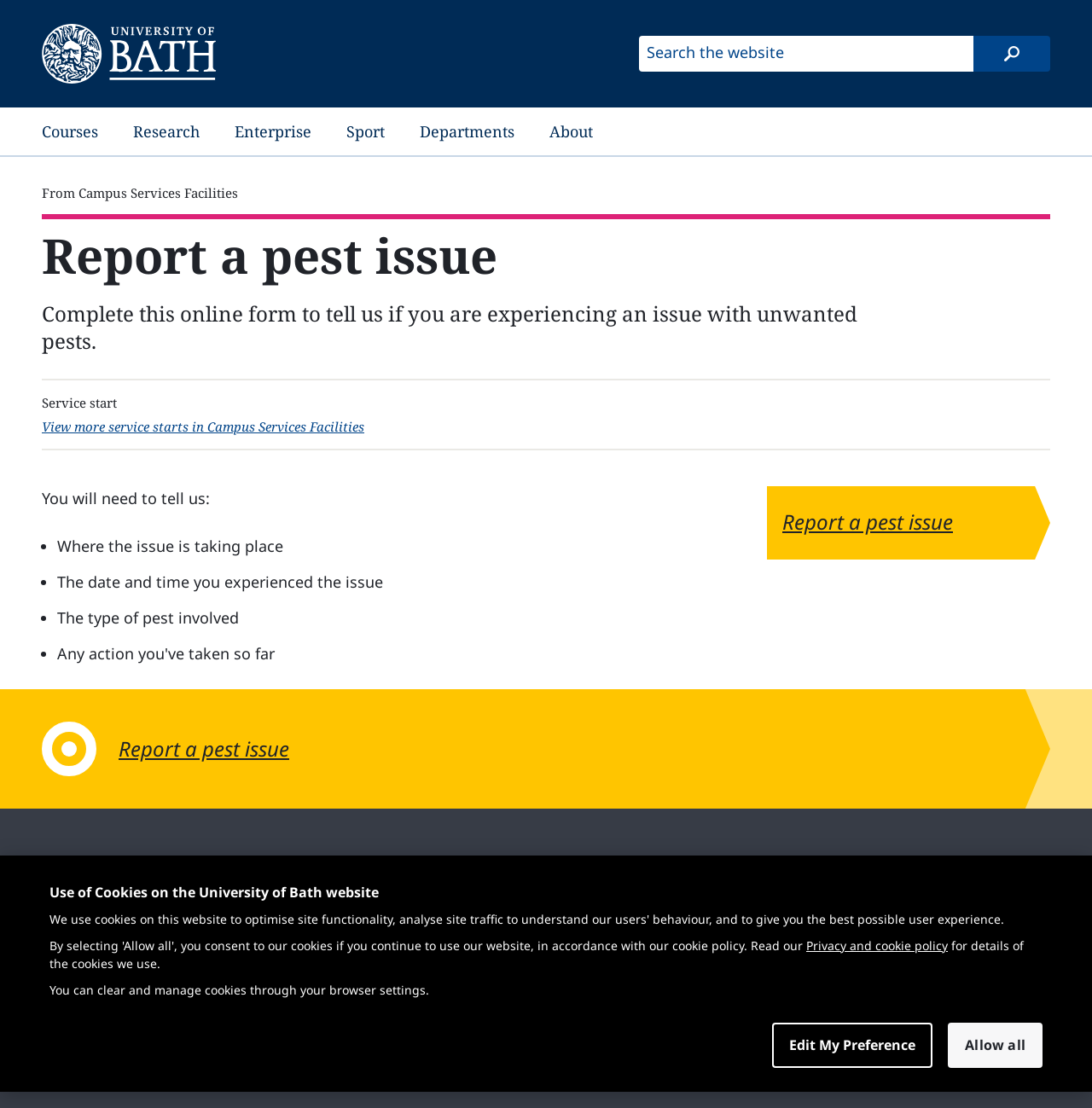Using the information in the image, give a detailed answer to the following question: What is the link at the top-right corner of the webpage?

I found the answer by looking at the top-right corner of the webpage, where the link 'Edit My Preference' is located.